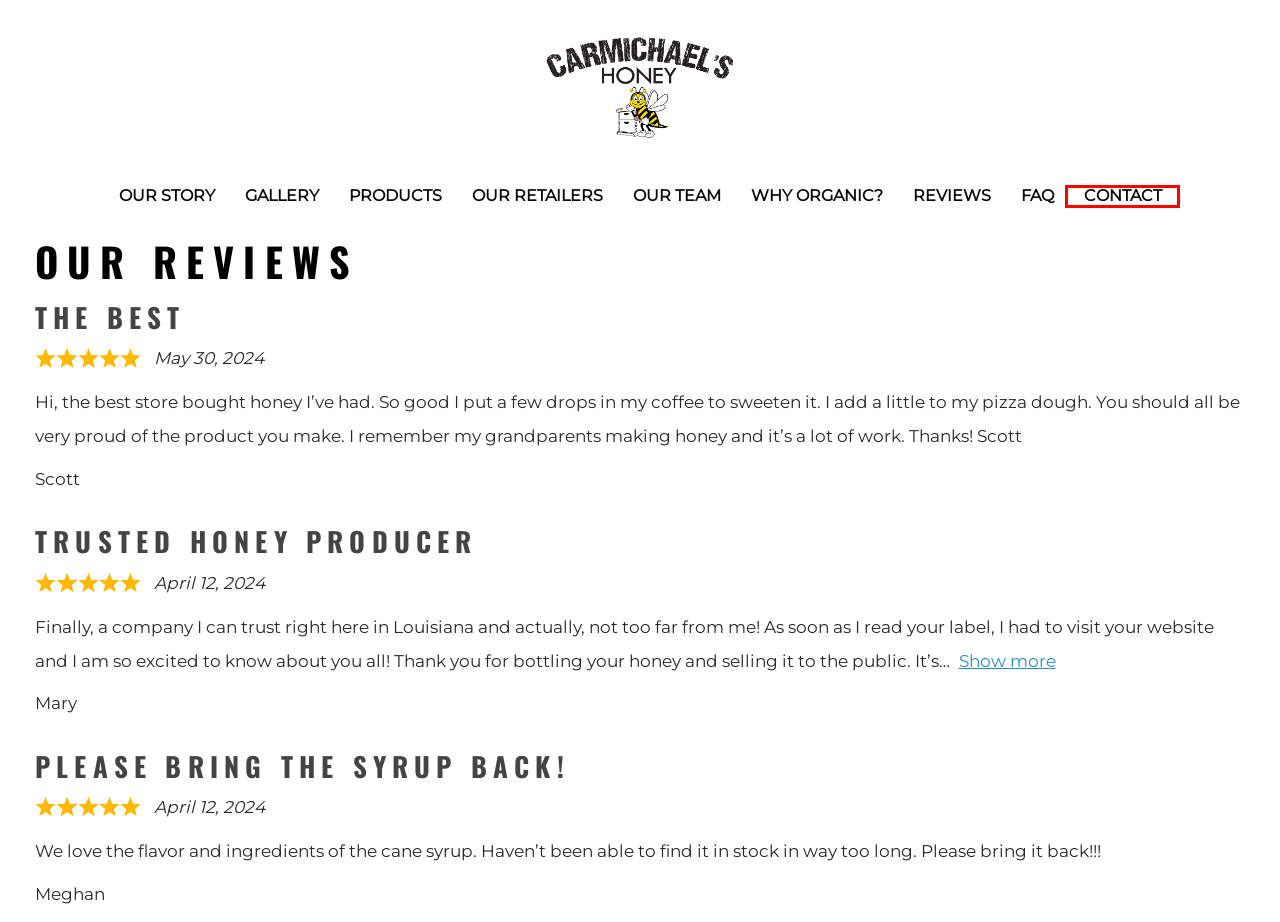Evaluate the webpage screenshot and identify the element within the red bounding box. Select the webpage description that best fits the new webpage after clicking the highlighted element. Here are the candidates:
A. OUR RETAILERS – Carmichael's Honey
B. OUR STORY – Carmichael's Honey
C. WHY ORGANIC? – Carmichael's Honey
D. GALLERY – Carmichael's Honey
E. PRODUCTS – Carmichael's Honey
F. Meet Our Team – Carmichael's Honey
G. FAQ – Carmichael's Honey
H. CONTACT – Carmichael's Honey

H